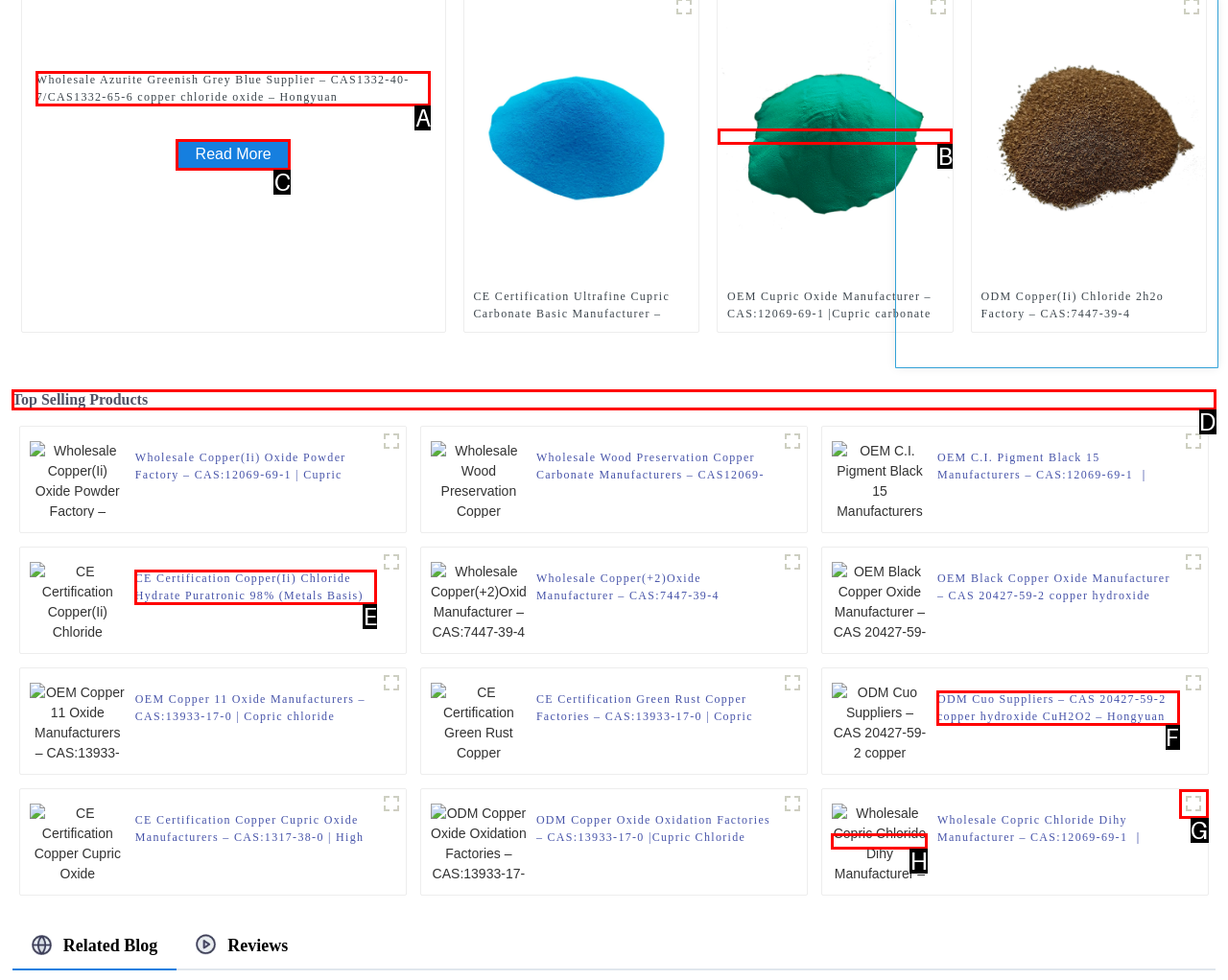Determine the letter of the element to click to accomplish this task: View the 'Top Selling Products' section. Respond with the letter.

D